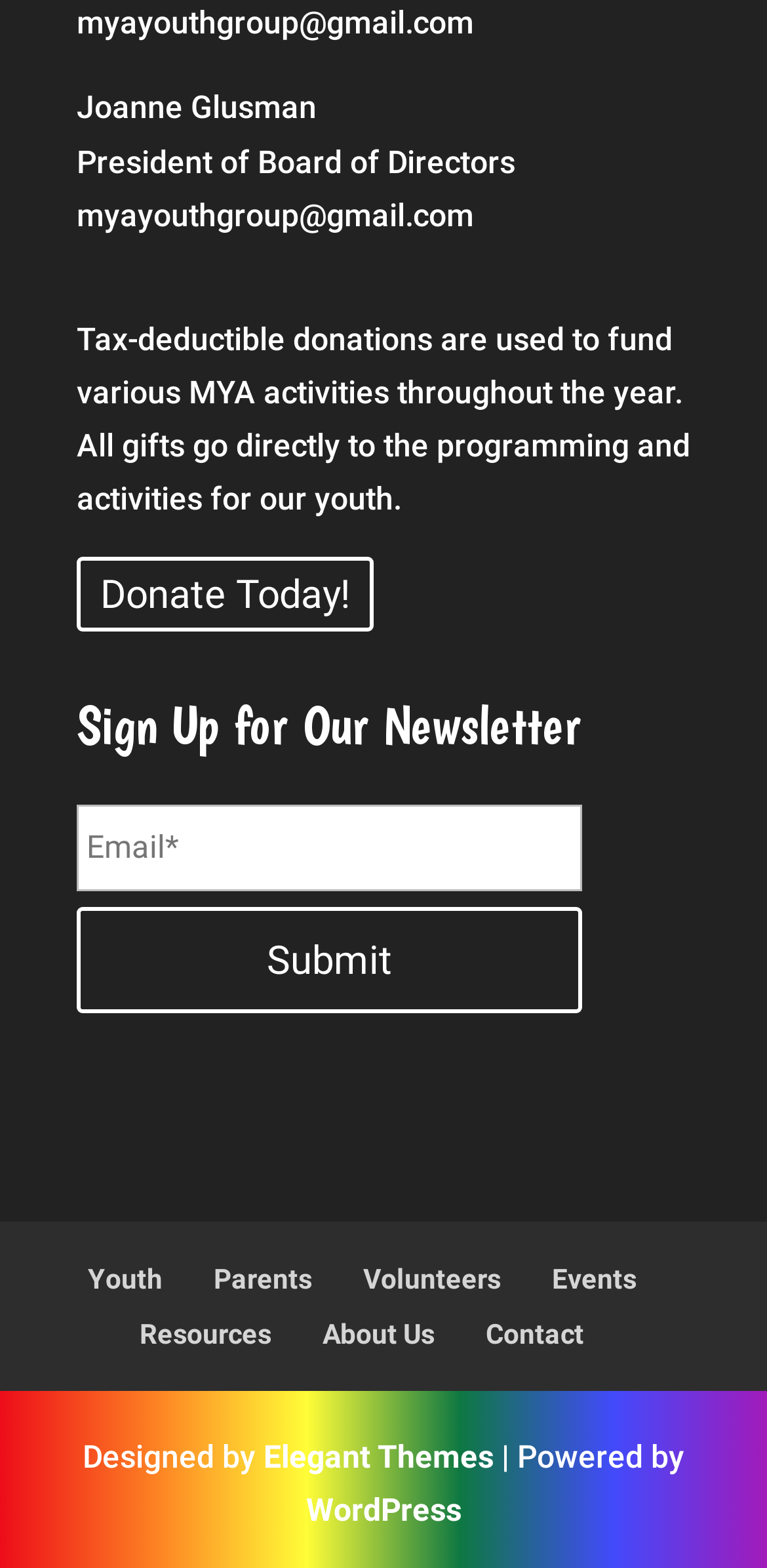What is the purpose of donations?
Ensure your answer is thorough and detailed.

I found the answer by reading the StaticText element with the text 'Tax-deductible donations are used to fund various MYA activities throughout the year. All gifts go directly to the programming and activities for our youth.', which explains that donations are used to fund MYA activities.